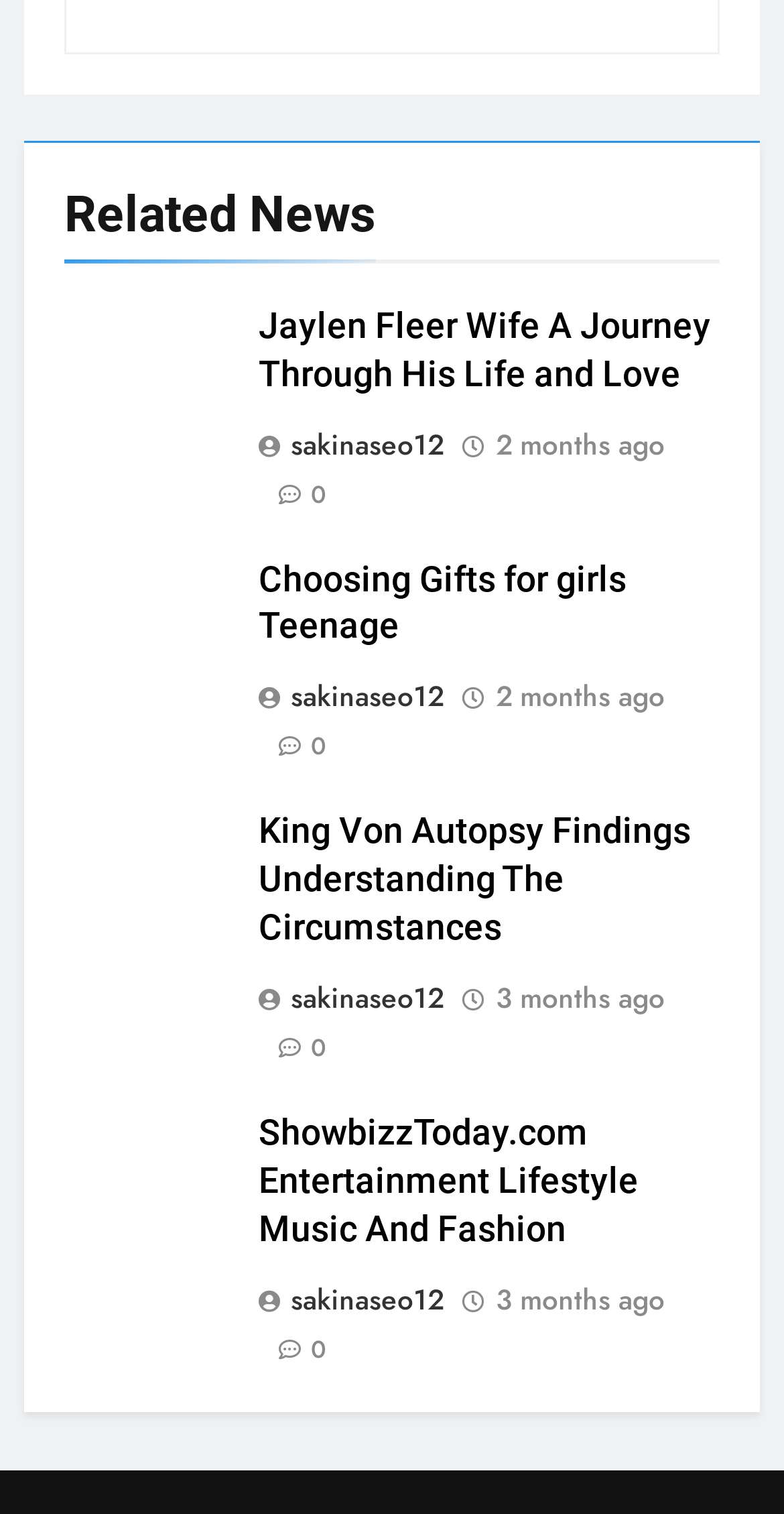How old is the second article?
Observe the image and answer the question with a one-word or short phrase response.

2 months